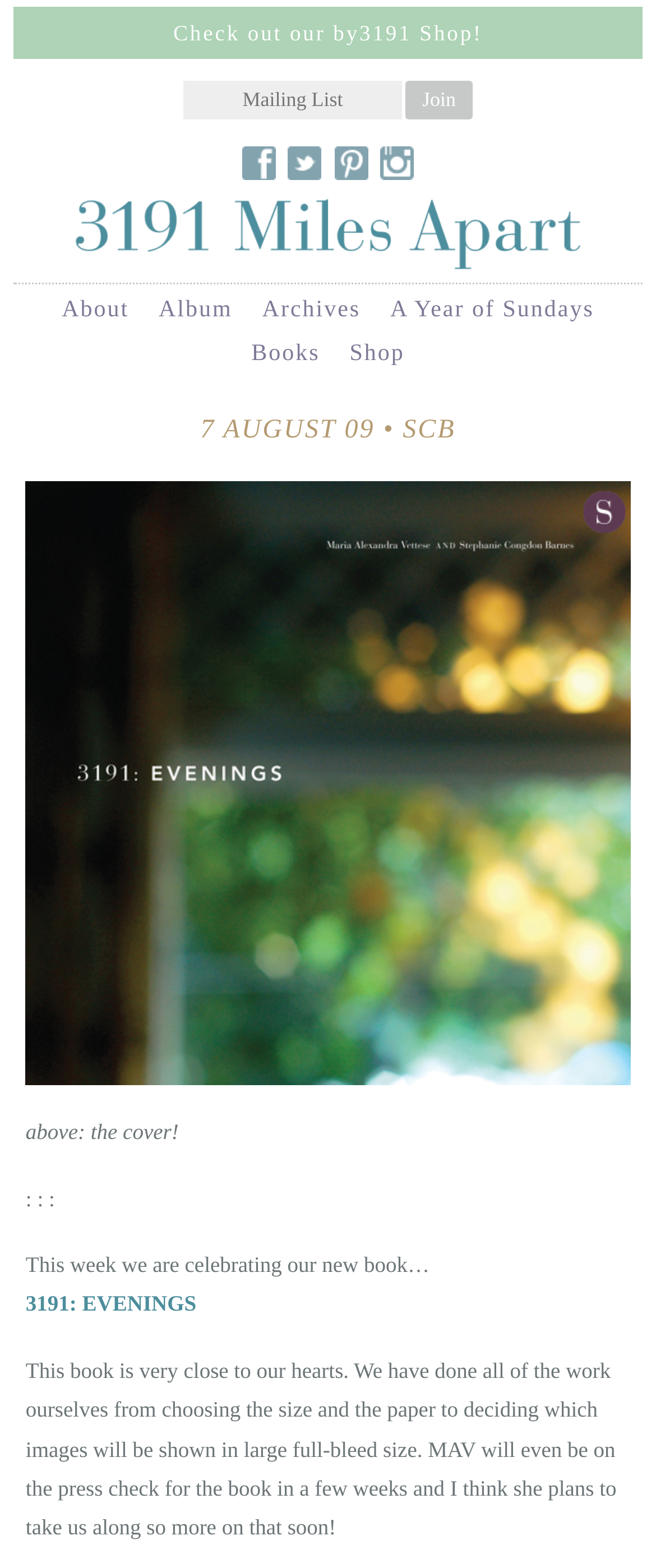Identify the bounding box for the described UI element: "name="EMAIL" placeholder="Mailing List"".

[0.279, 0.051, 0.613, 0.076]